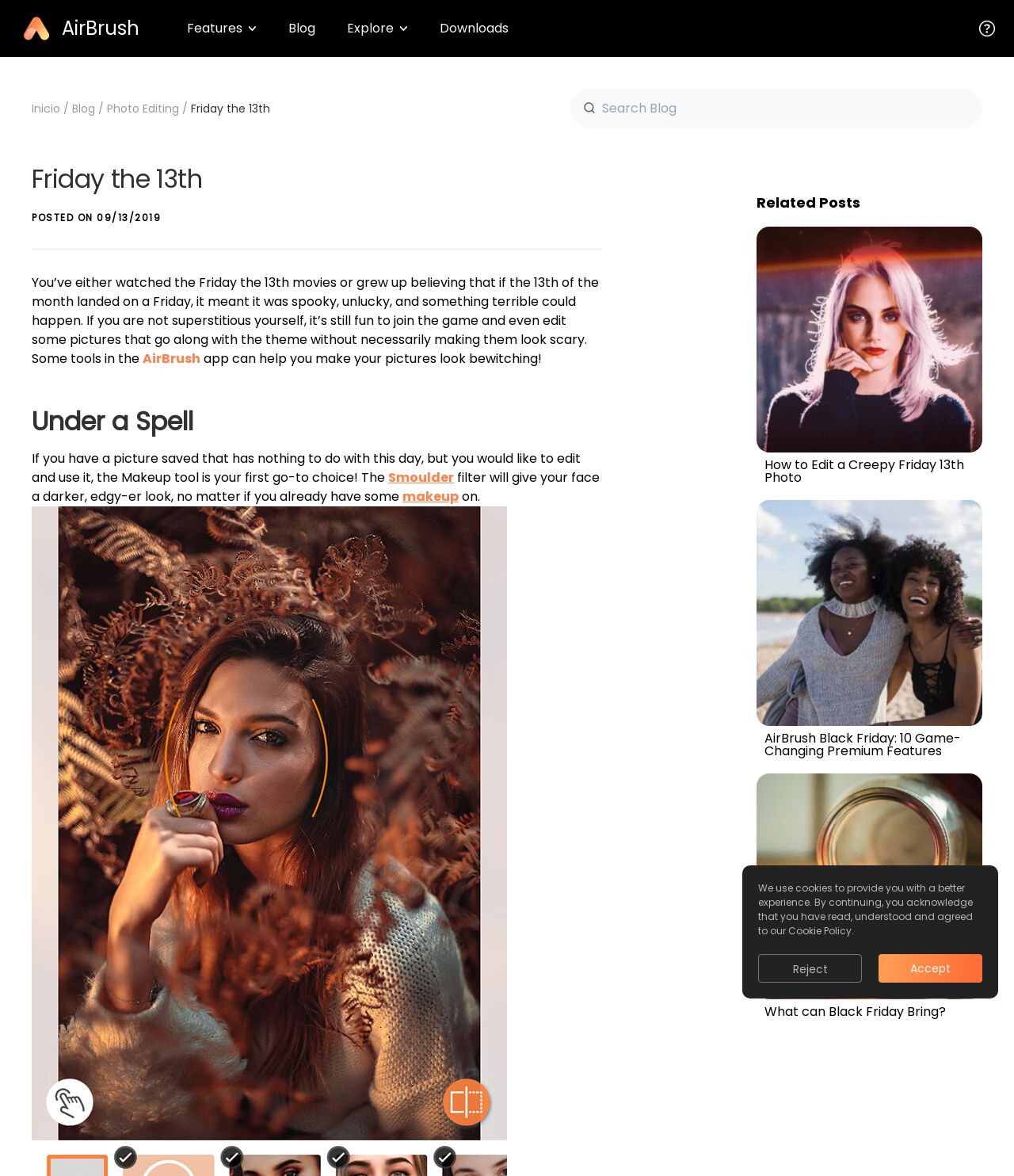Predict the bounding box coordinates of the UI element that matches this description: "Blog". The coordinates should be in the format [left, top, right, bottom] with each value between 0 and 1.

[0.284, 0.016, 0.311, 0.032]